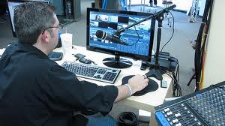Please analyze the image and give a detailed answer to the question:
Is audio management part of their role?

The presence of a microphone in the image, as mentioned in the caption, enhances the likelihood that audio management is also part of the person's role, in addition to managing or directing a live broadcast or production.